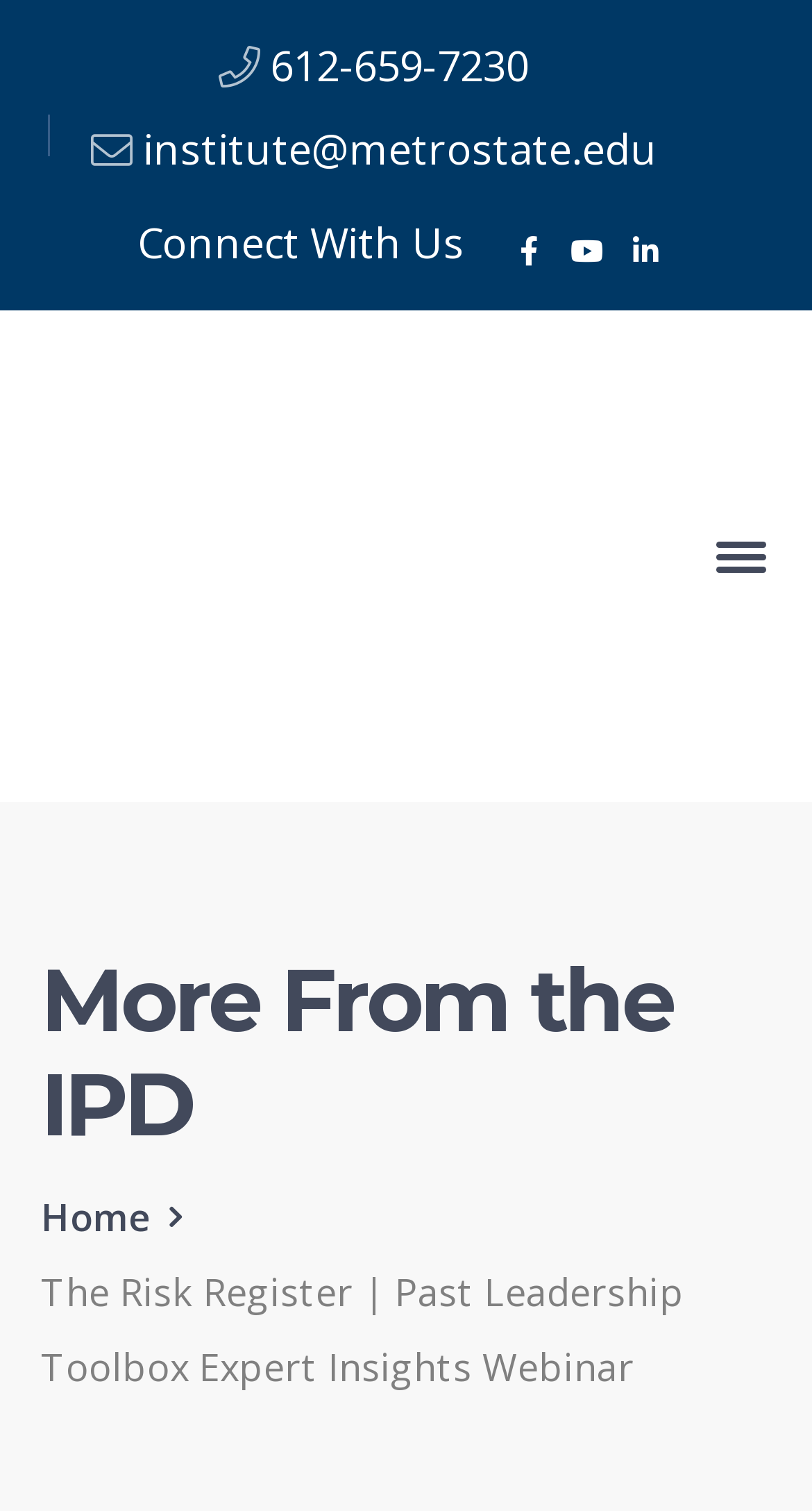Please provide a short answer using a single word or phrase for the question:
How many social media profiles are linked?

3